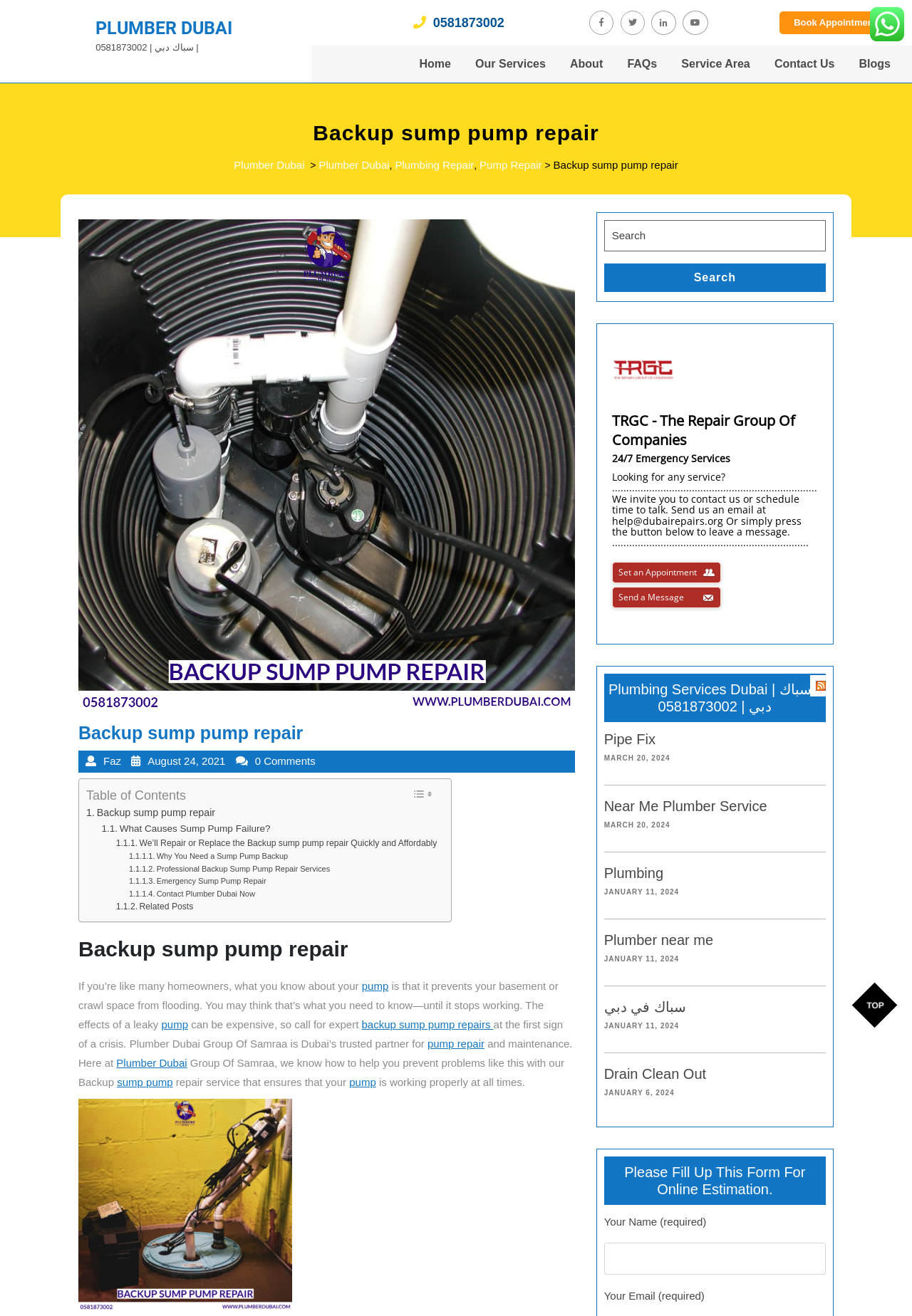Using the information in the image, give a detailed answer to the following question: What is the purpose of the Backup sump pump repair service?

I inferred this from the text on the webpage, which says 'We know how to help you prevent problems like sump pump failure, our Backup sump pump repair service will ensure that your pump...'.